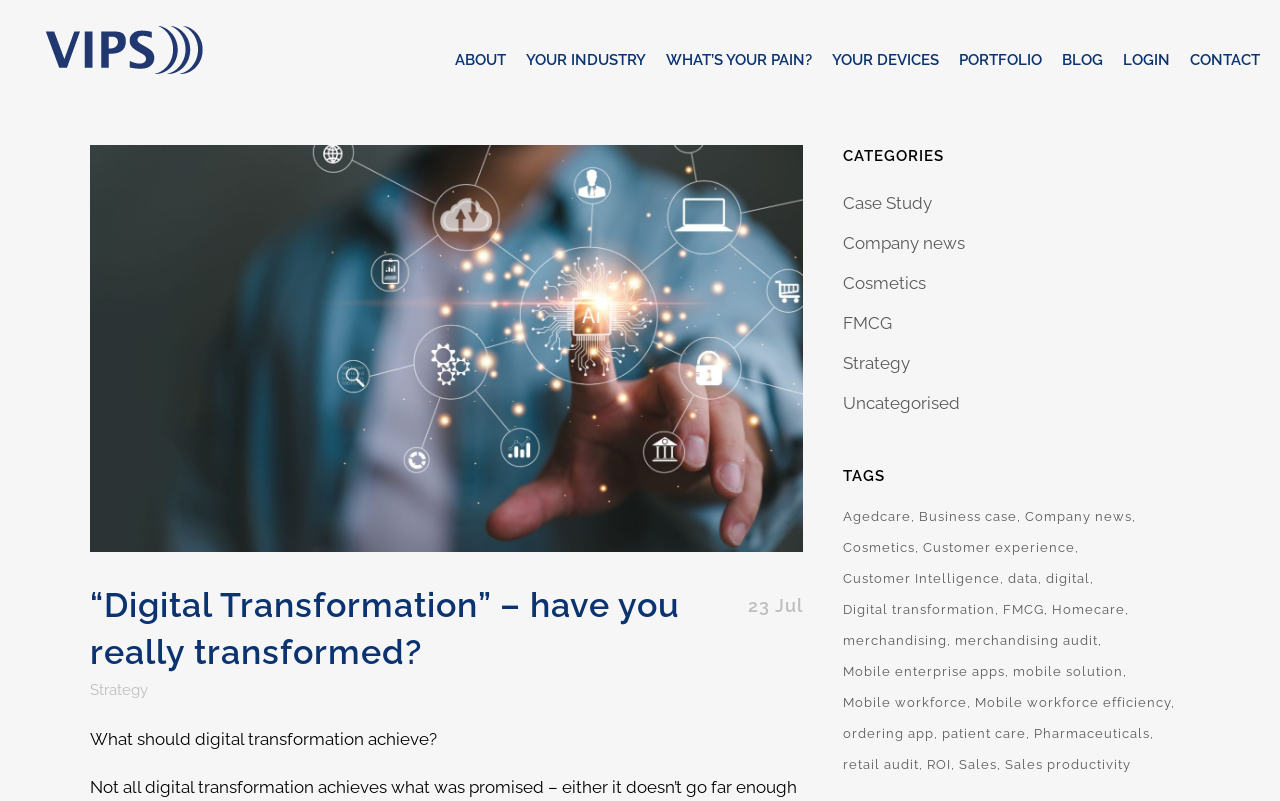Locate the bounding box coordinates of the segment that needs to be clicked to meet this instruction: "View the portfolio".

[0.741, 0.012, 0.822, 0.137]